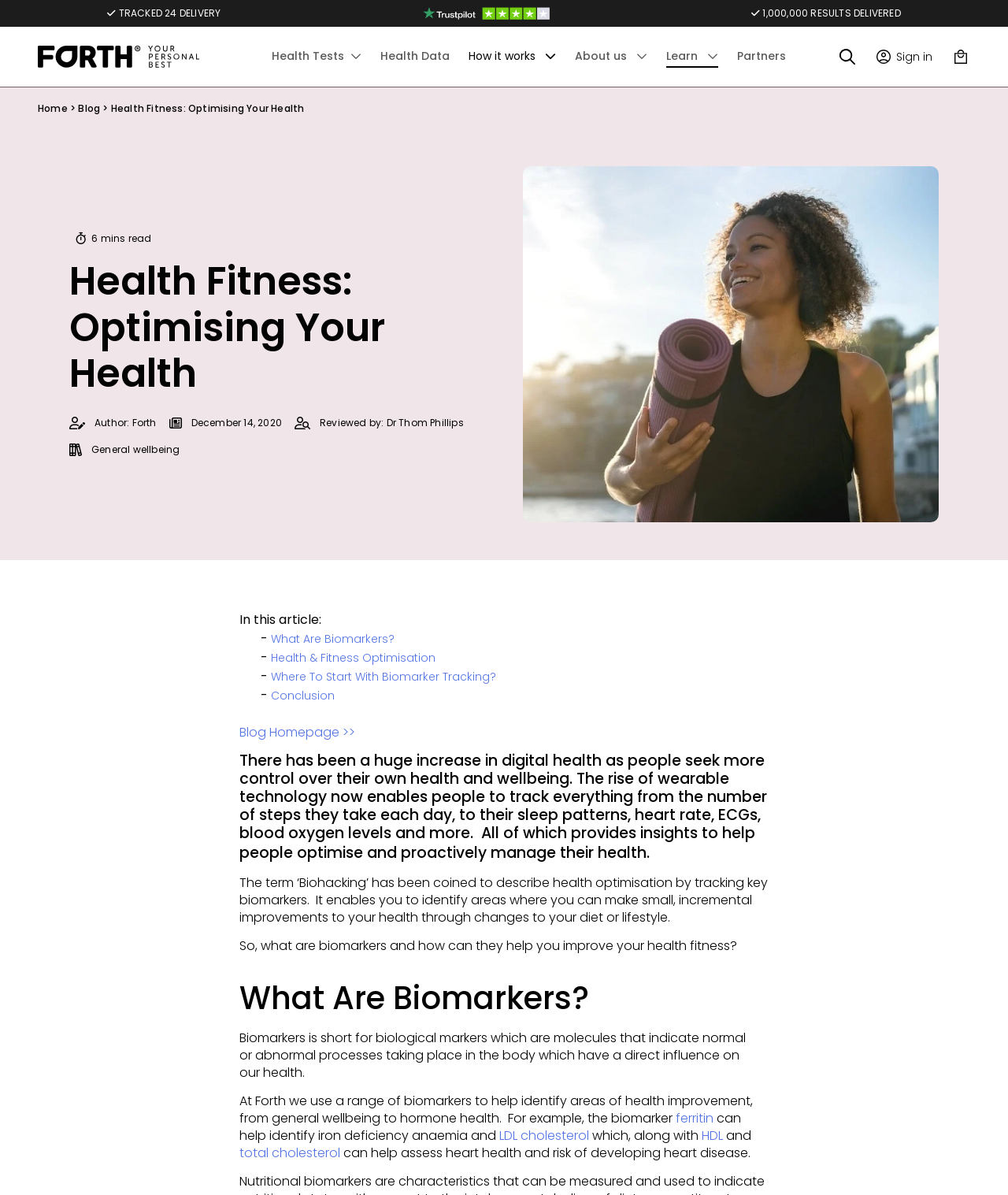Please identify the webpage's heading and generate its text content.

Health Fitness: Optimising Your Health